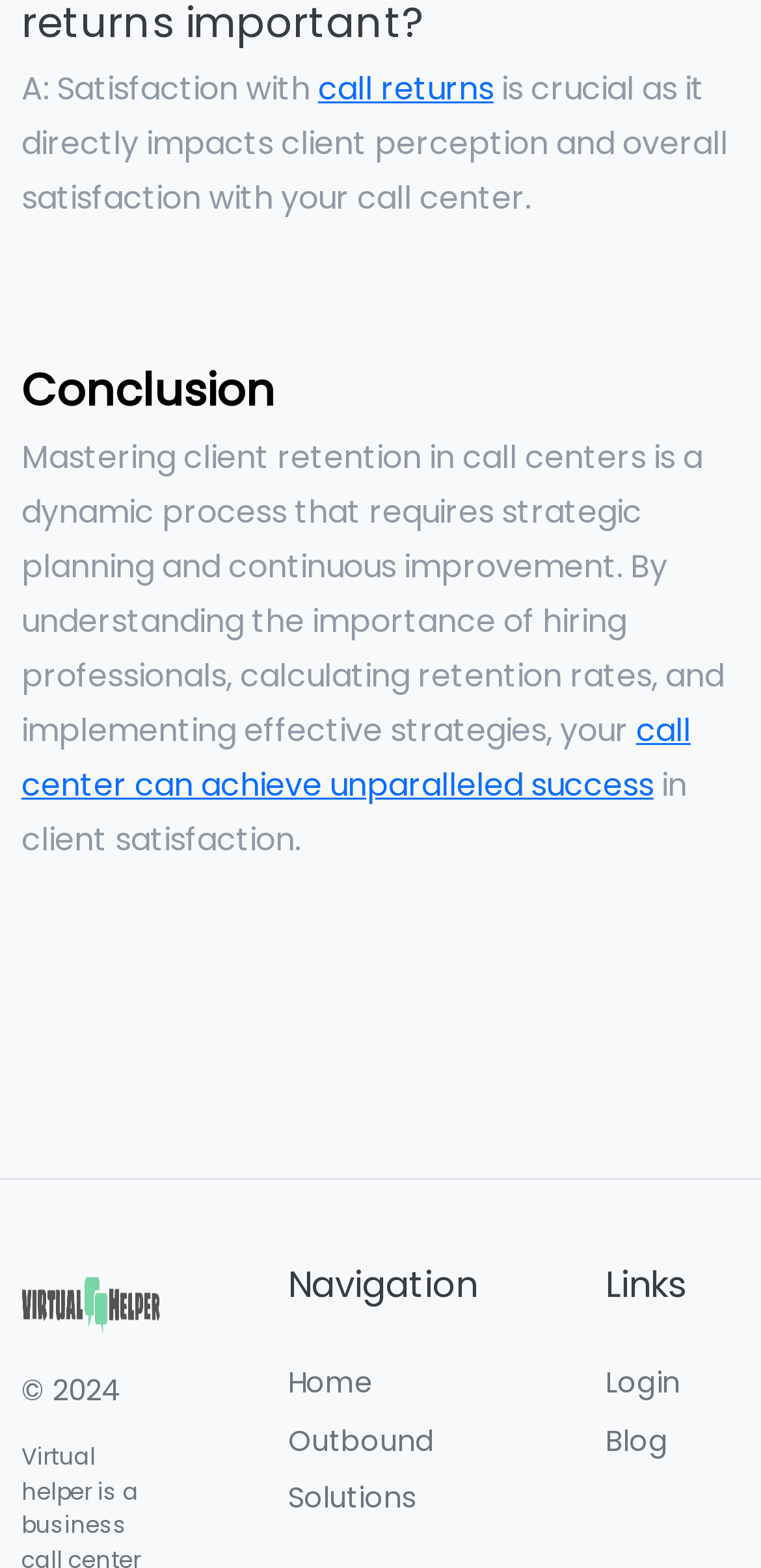Answer the question below in one word or phrase:
What year is mentioned in the copyright notice?

2024